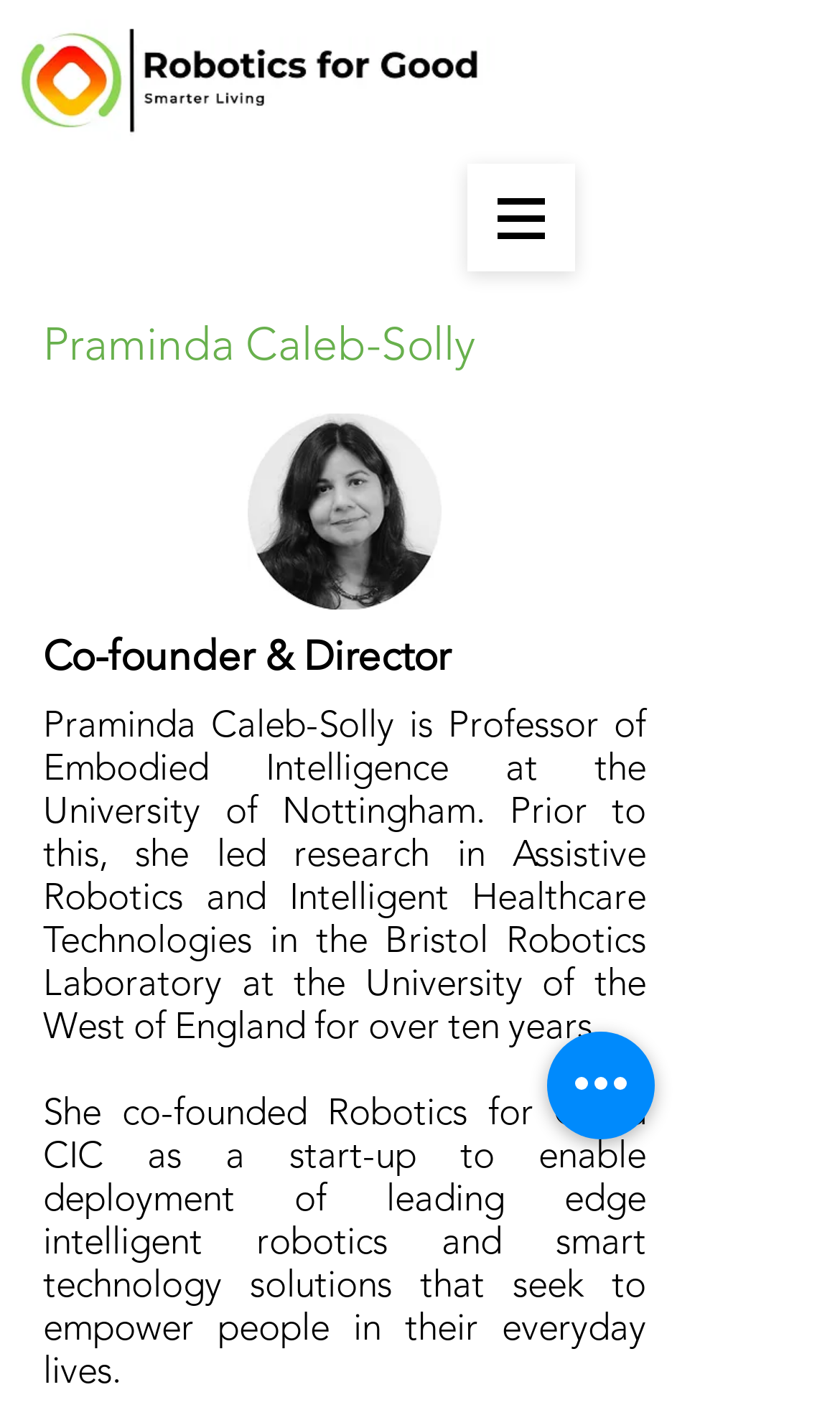Offer a detailed explanation of the webpage layout and contents.

The webpage is a biography page for Praminda Caleb-Solly, with a focus on her professional background and achievements. At the top left corner, there is a logo of Robotics for Good, which is also a link. Below the logo, there is a heading with Praminda Caleb-Solly's name, followed by a subheading that describes her as the Co-founder & Director.

To the right of the name and subheading, there is a photo of Praminda Caleb-Solly. Below the photo, there is a paragraph of text that describes her professional background, including her current position as Professor of Embodied Intelligence at the University of Nottingham and her previous research experience at the University of the West of England.

Further down the page, there is another paragraph of text that describes her role as the co-founder of Robotics for Good CIC, a startup that aims to deploy intelligent robotics and smart technology solutions to empower people in their everyday lives.

At the top right corner, there is a button to open the navigation menu. At the bottom right corner, there is another button labeled "Quick actions".